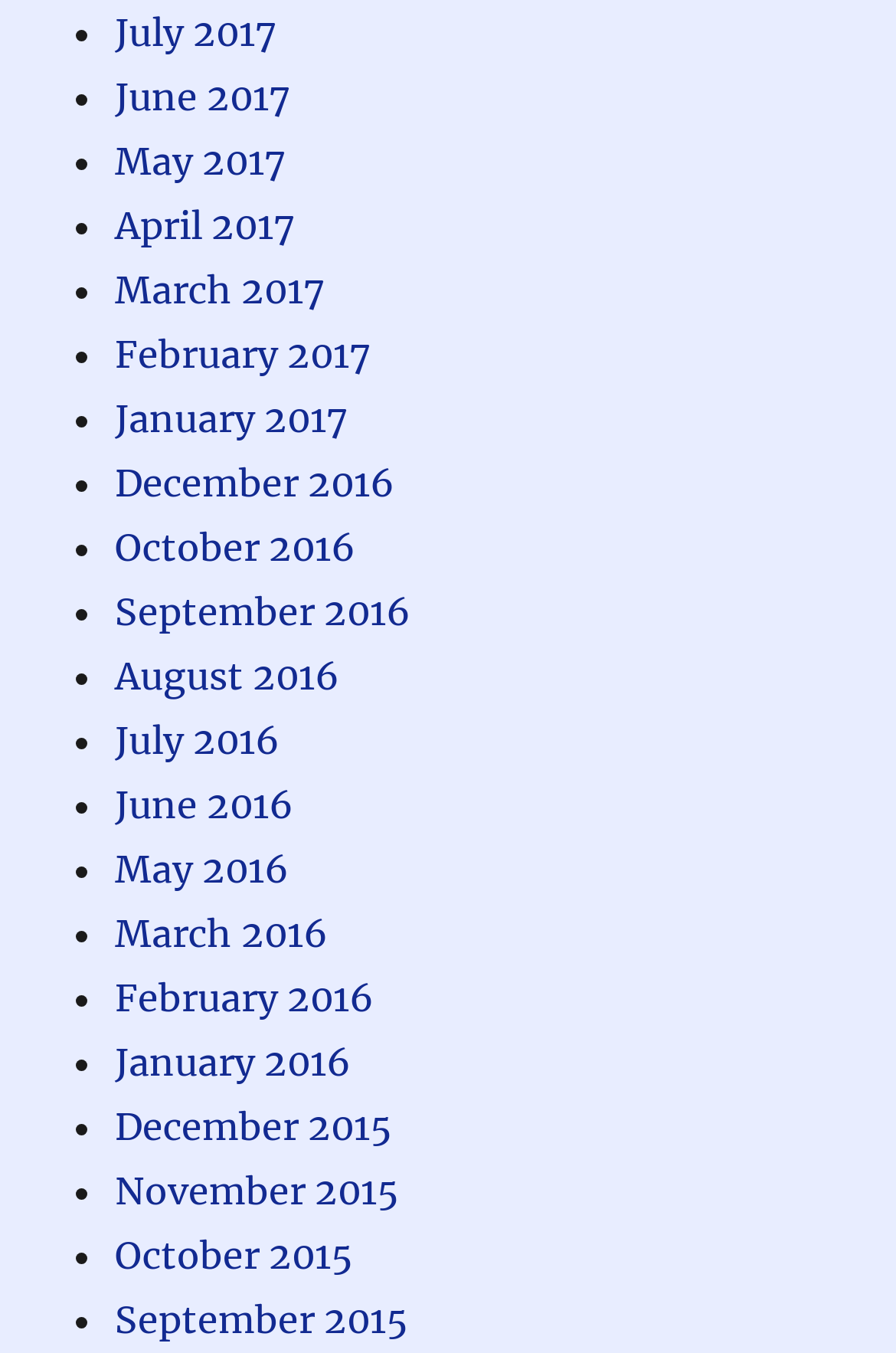Please provide the bounding box coordinates for the UI element as described: "Services". The coordinates must be four floats between 0 and 1, represented as [left, top, right, bottom].

None